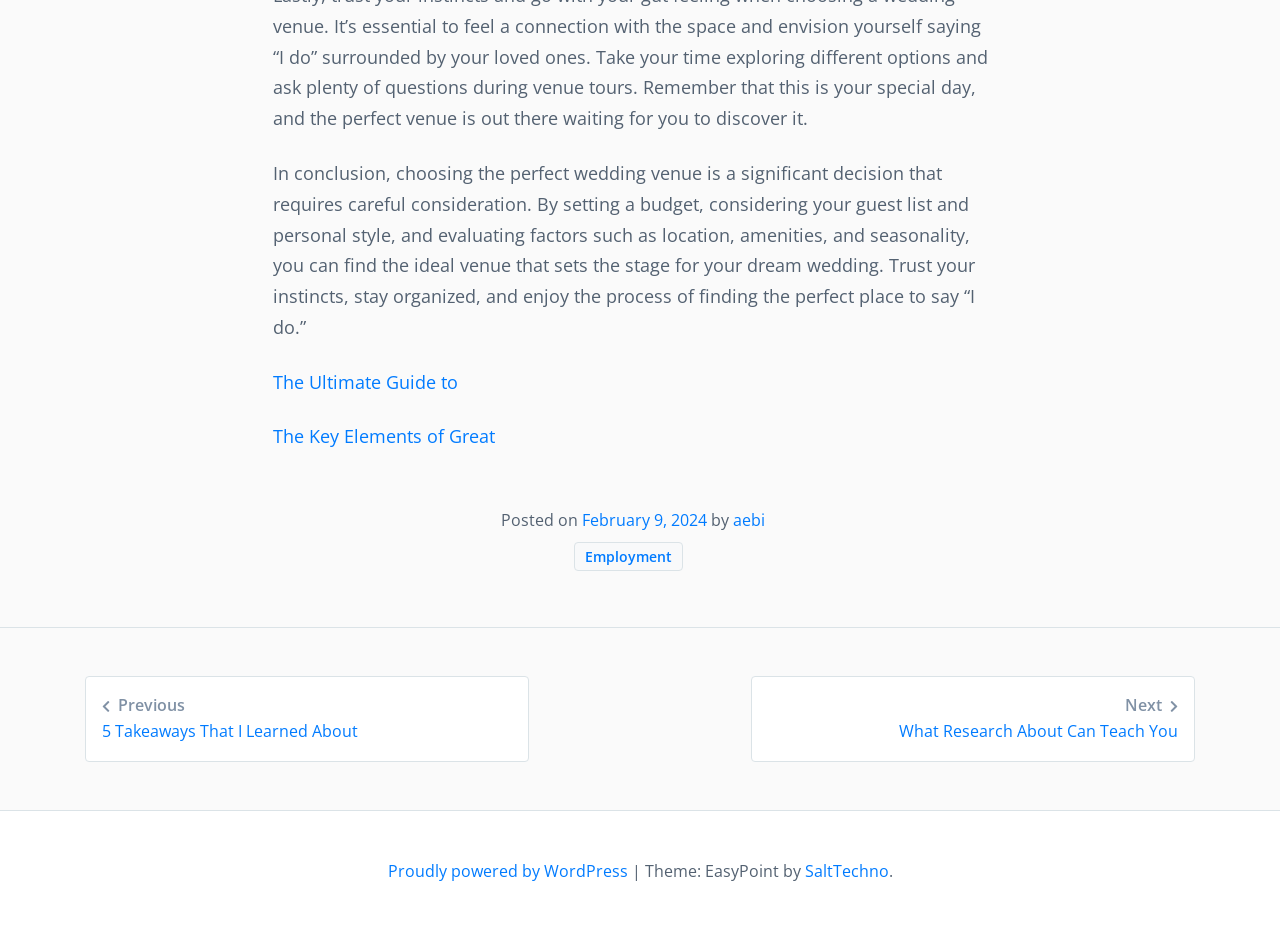Please answer the following question using a single word or phrase: 
What is the name of the theme used by the website?

EasyPoint